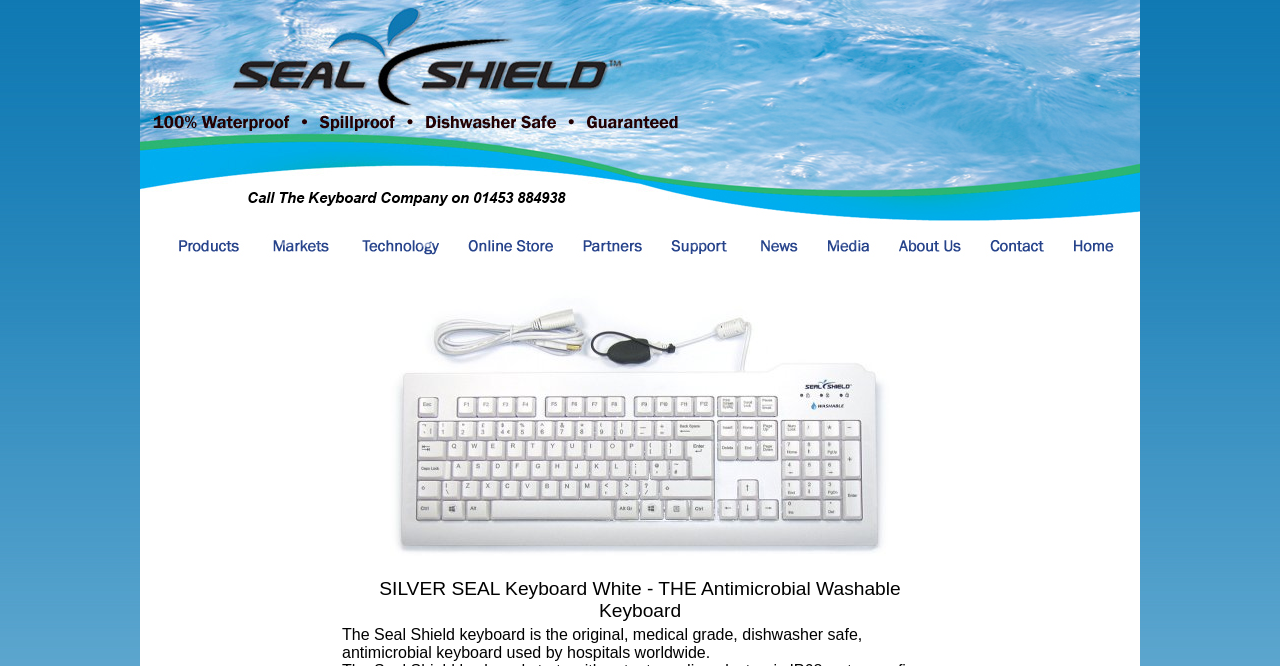Please identify the bounding box coordinates of where to click in order to follow the instruction: "browse the third keyboard image".

[0.262, 0.338, 0.352, 0.399]